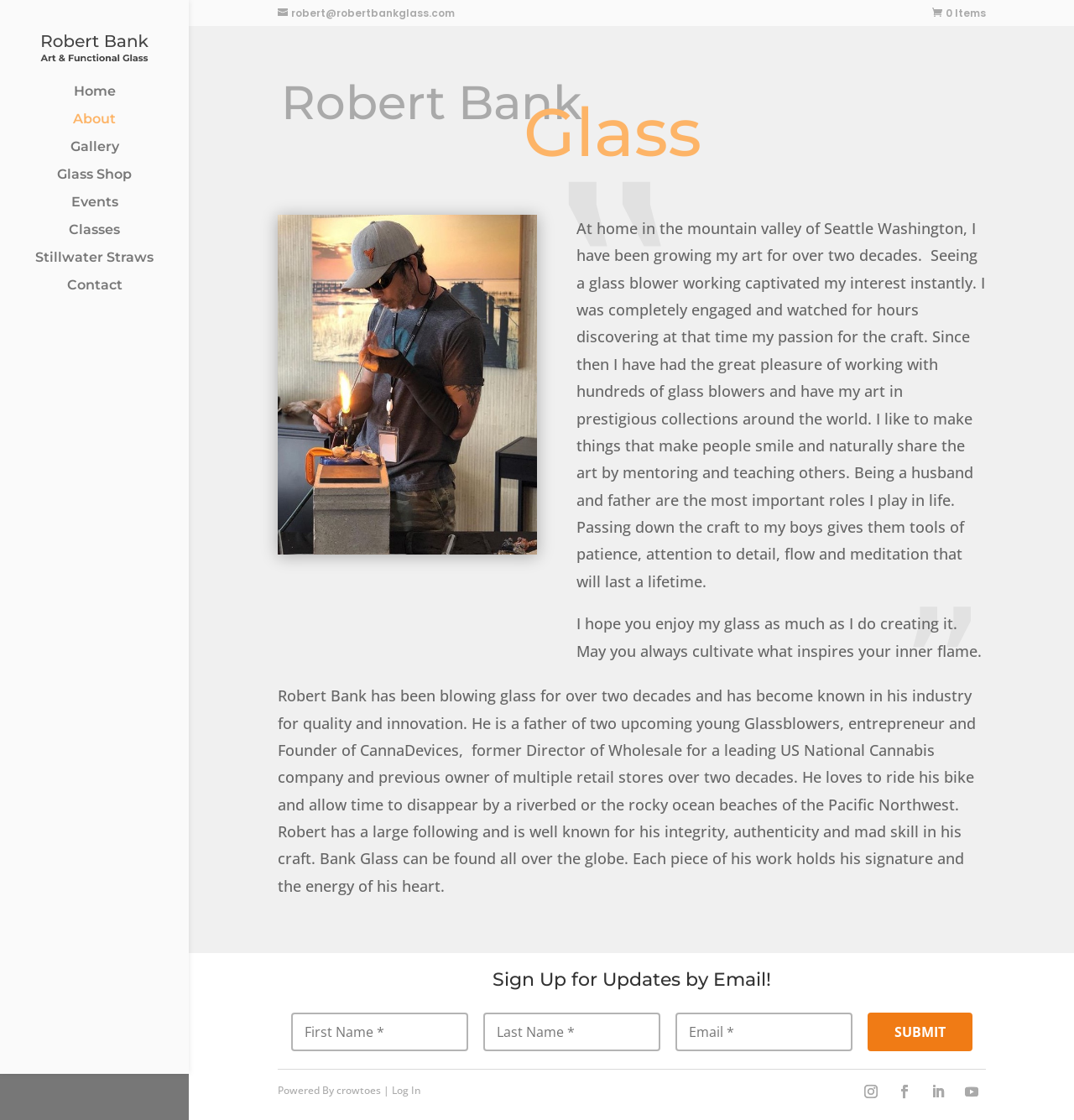What is Robert Bank's profession?
Answer briefly with a single word or phrase based on the image.

Glass blower